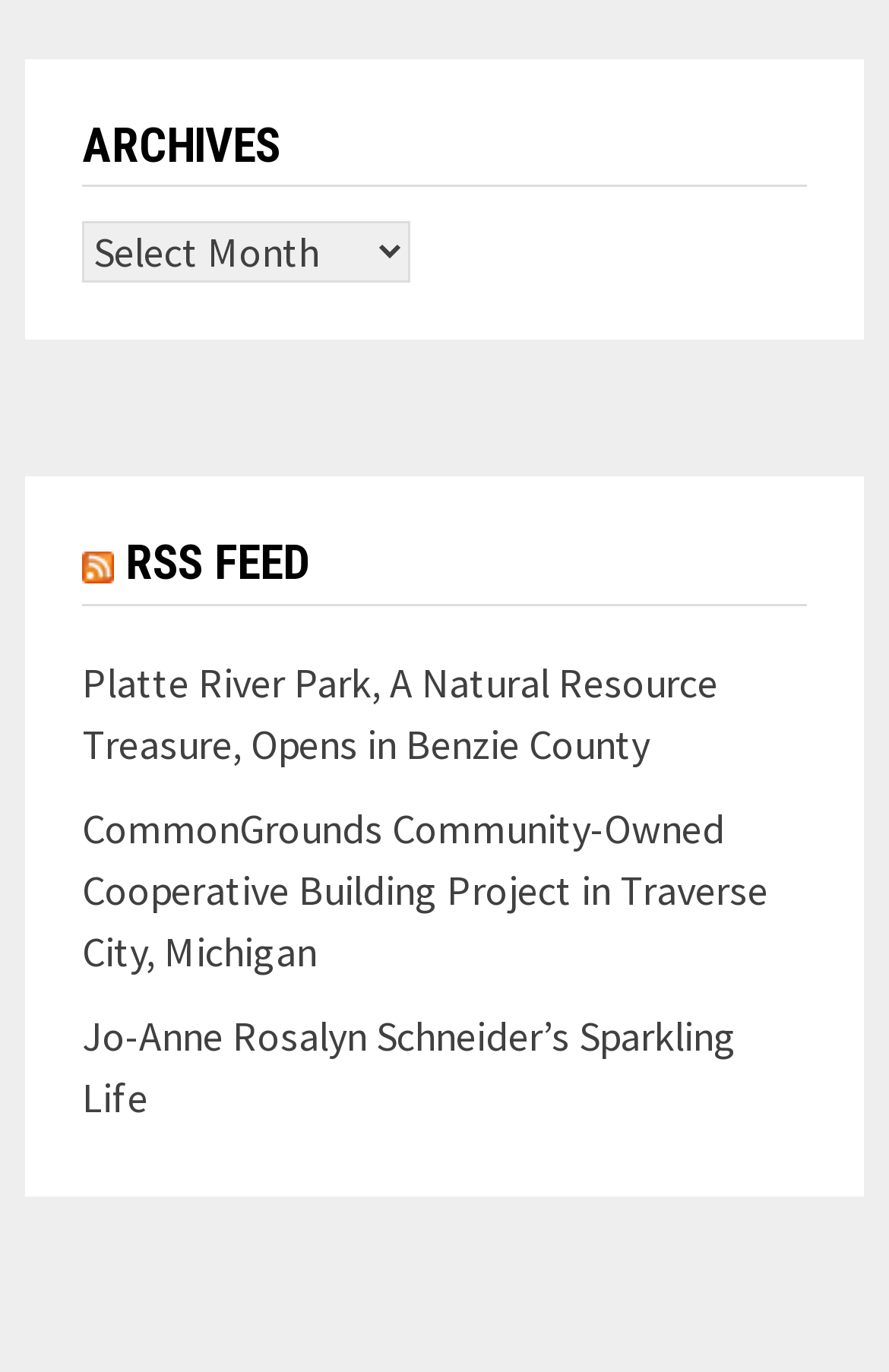How many links are under the 'RSS RSS FEED' heading? Examine the screenshot and reply using just one word or a brief phrase.

2